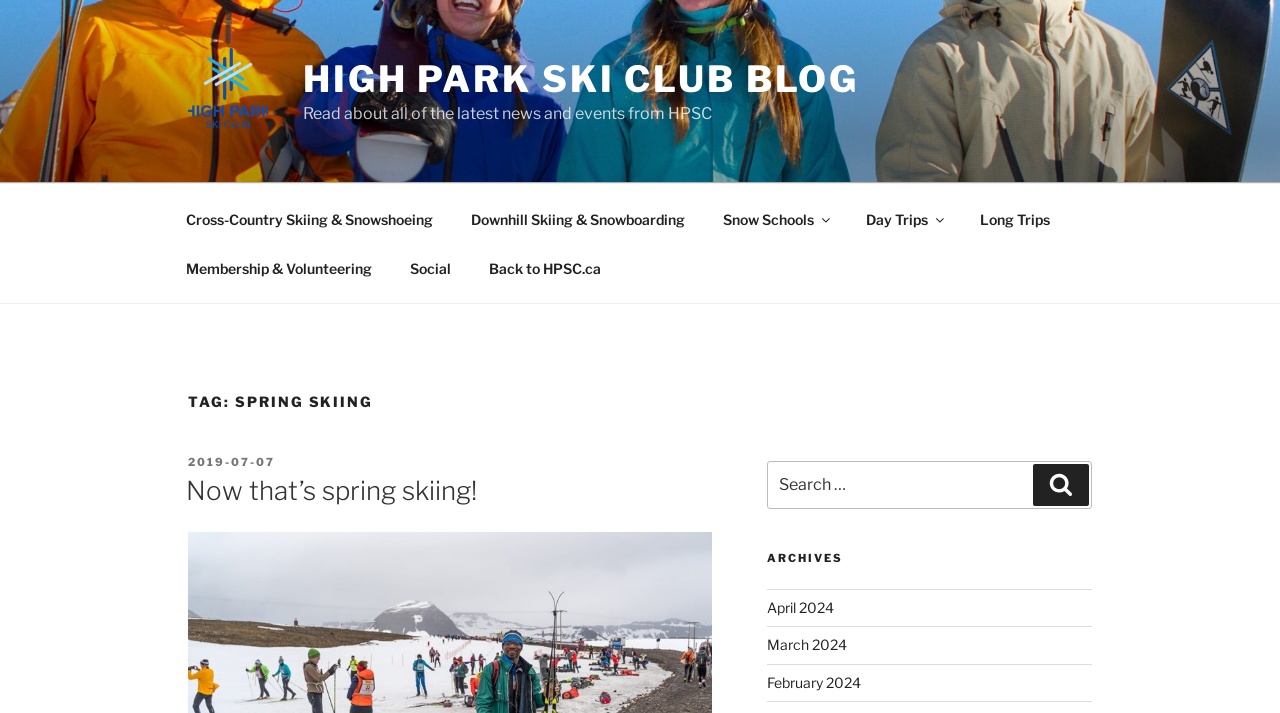Identify the webpage's primary heading and generate its text.

TAG: SPRING SKIING